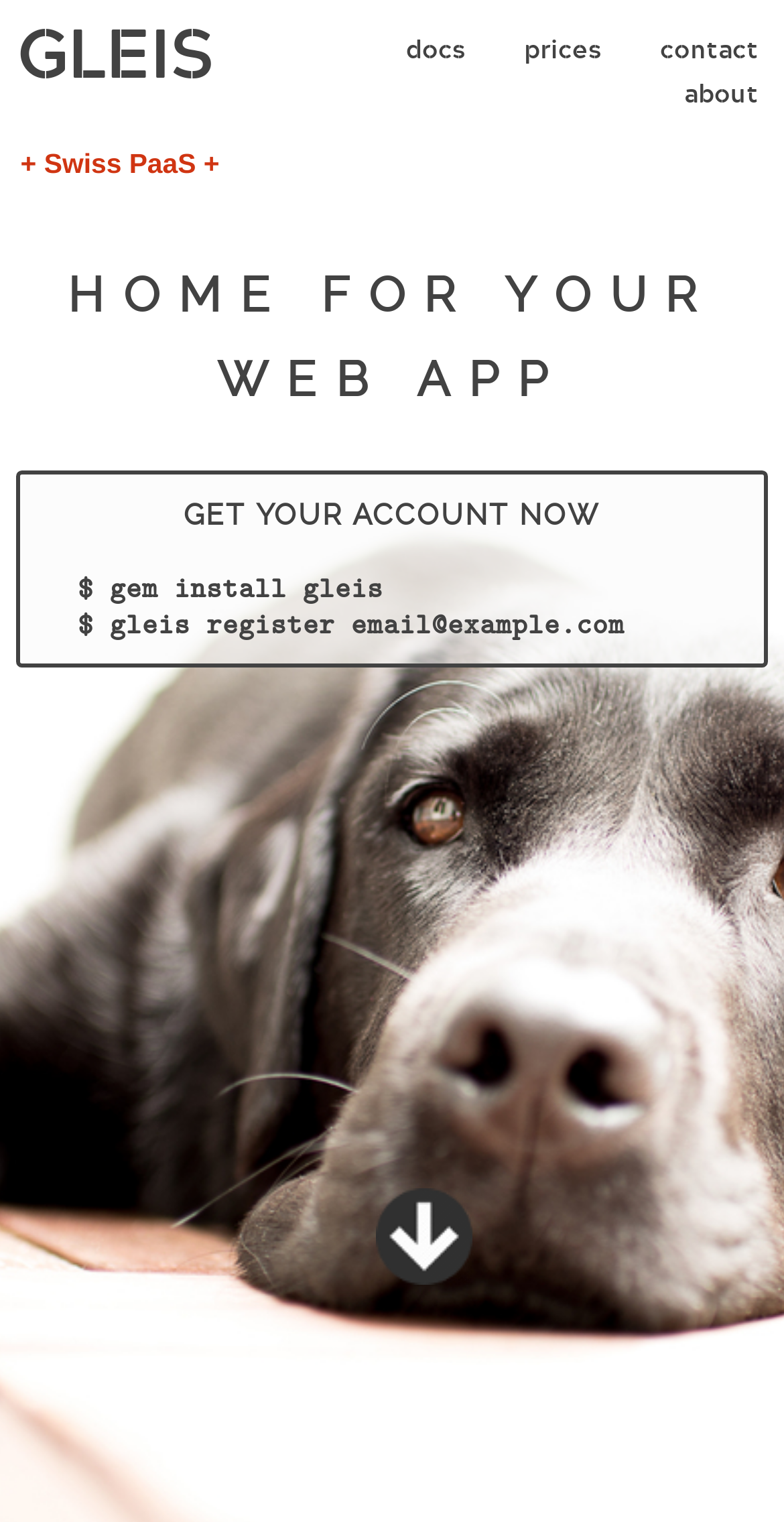Respond to the following question using a concise word or phrase: 
What is the main purpose of this platform?

Host web apps